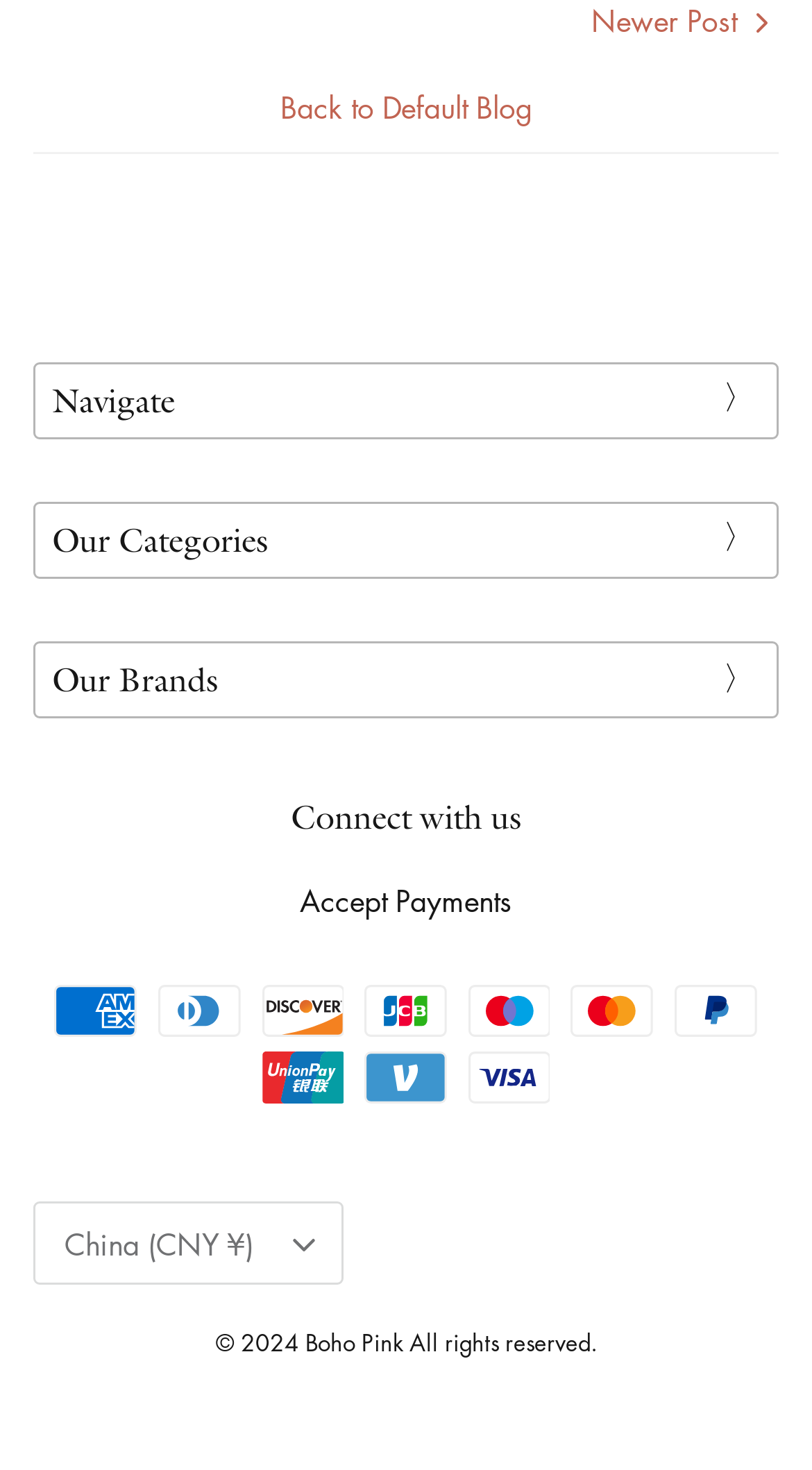Please specify the bounding box coordinates of the clickable region necessary for completing the following instruction: "explore the meaning of 'fat' in IELTS". The coordinates must consist of four float numbers between 0 and 1, i.e., [left, top, right, bottom].

None